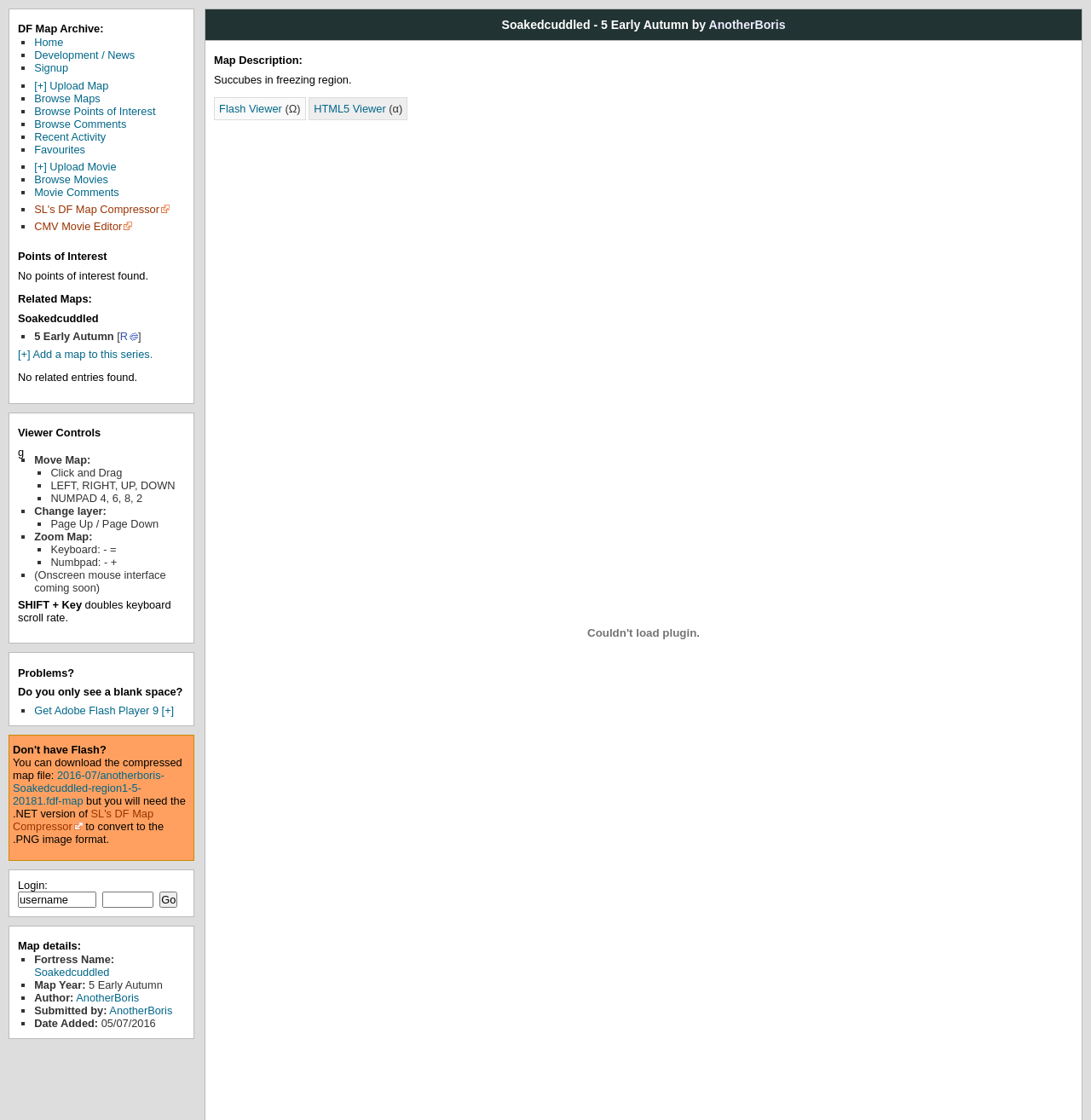Pinpoint the bounding box coordinates of the element to be clicked to execute the instruction: "Check the 'INVESTMENT' details".

None